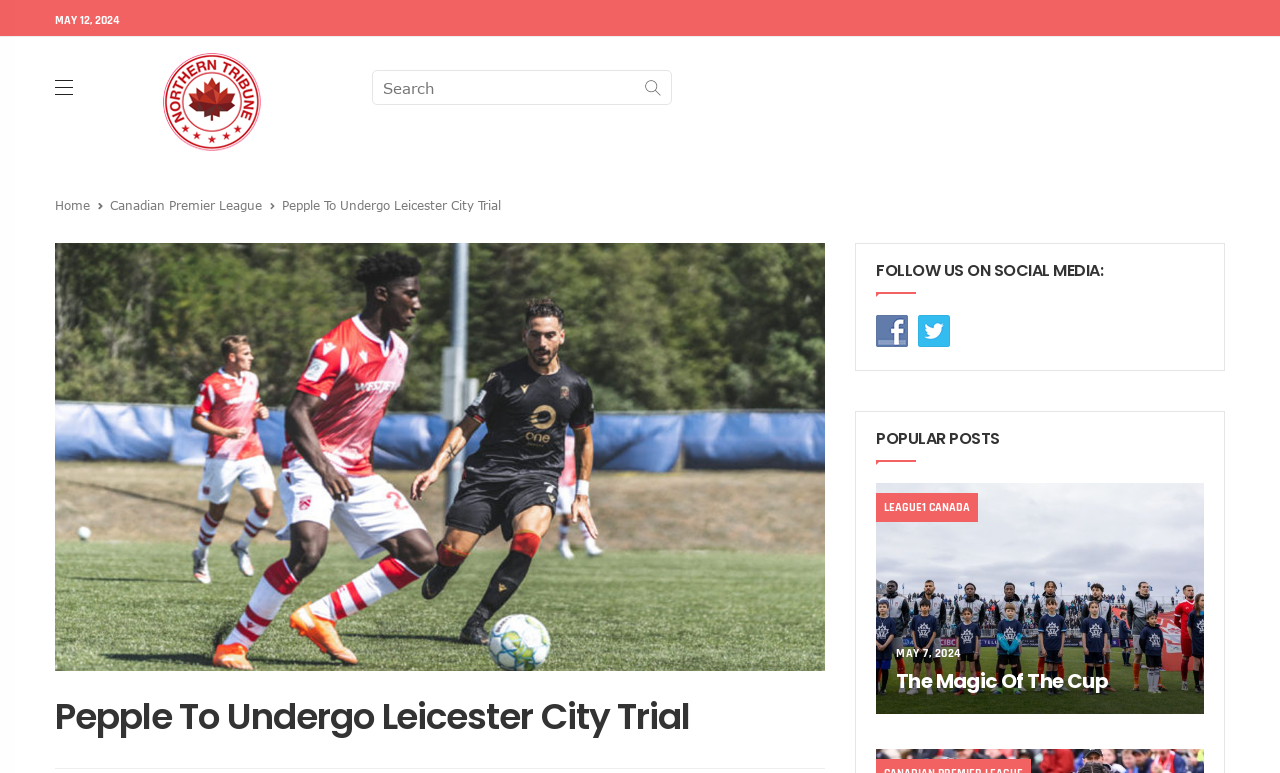Deliver a detailed narrative of the webpage's visual and textual elements.

The webpage is about a news article titled "Pepple To Undergo Leicester City Trial" and is part of the Northern Tribune website. At the top left, there is a date "MAY 12, 2024" and a logo of the website, which is an image. Next to the logo, there is a search bar with a textbox and a button. Below the search bar, there are three links: "Home", "Canadian Premier League", and the title of the article "Pepple To Undergo Leicester City Trial".

The main content of the article is accompanied by an image of Aribim Pepple, a 17-year-old Cavalry FC youngster, who is set to join Premier League side Leicester City for a fourteen-day trial. The article's title is also presented as a heading at the top of the main content area.

On the right side of the page, there is a section with the title "FOLLOW US ON SOCIAL MEDIA:", which contains links to the website's Facebook and Twitter pages, each accompanied by an image. Below this section, there is a "POPULAR POSTS" section, which features an article with a link to "LEAGUE1 CANADA" and a heading "The Magic Of The Cup". The article also includes a date "MAY 7, 2024" and a link to the full article.